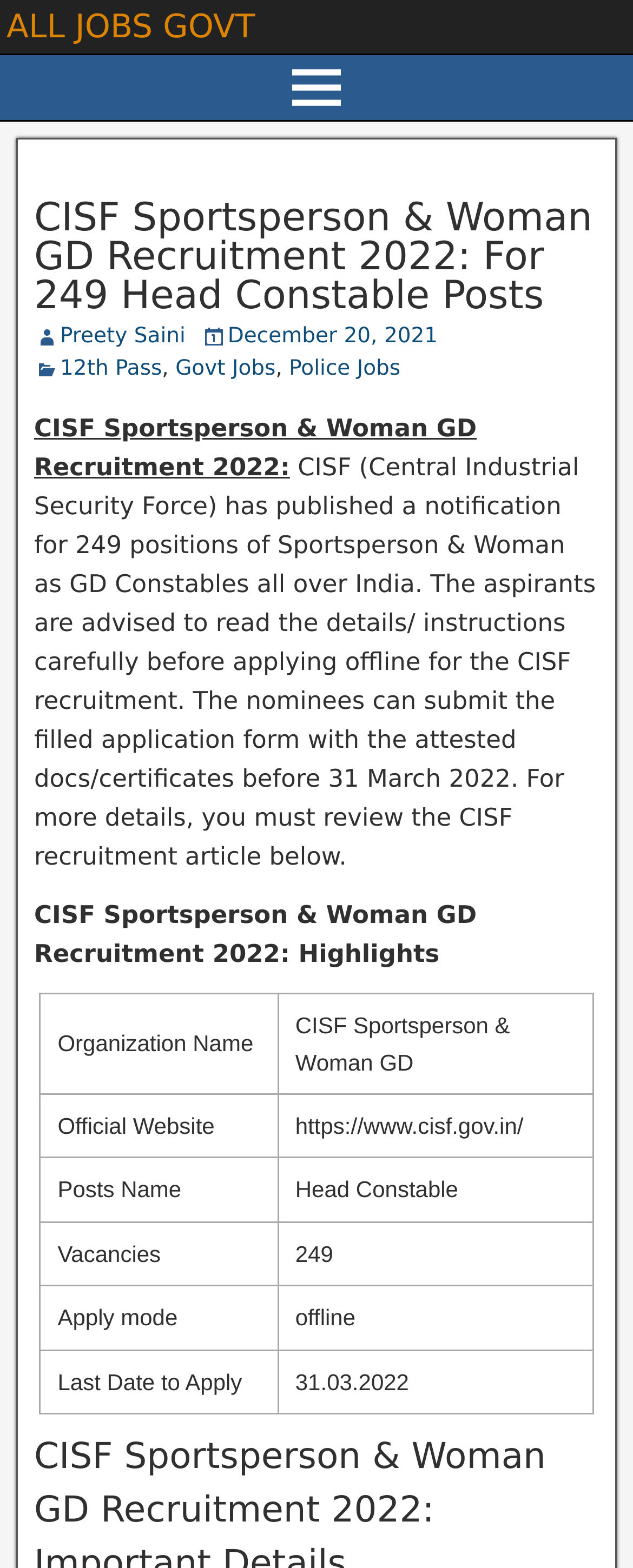What is the name of the author of the article?
Look at the screenshot and respond with a single word or phrase.

Preety Saini